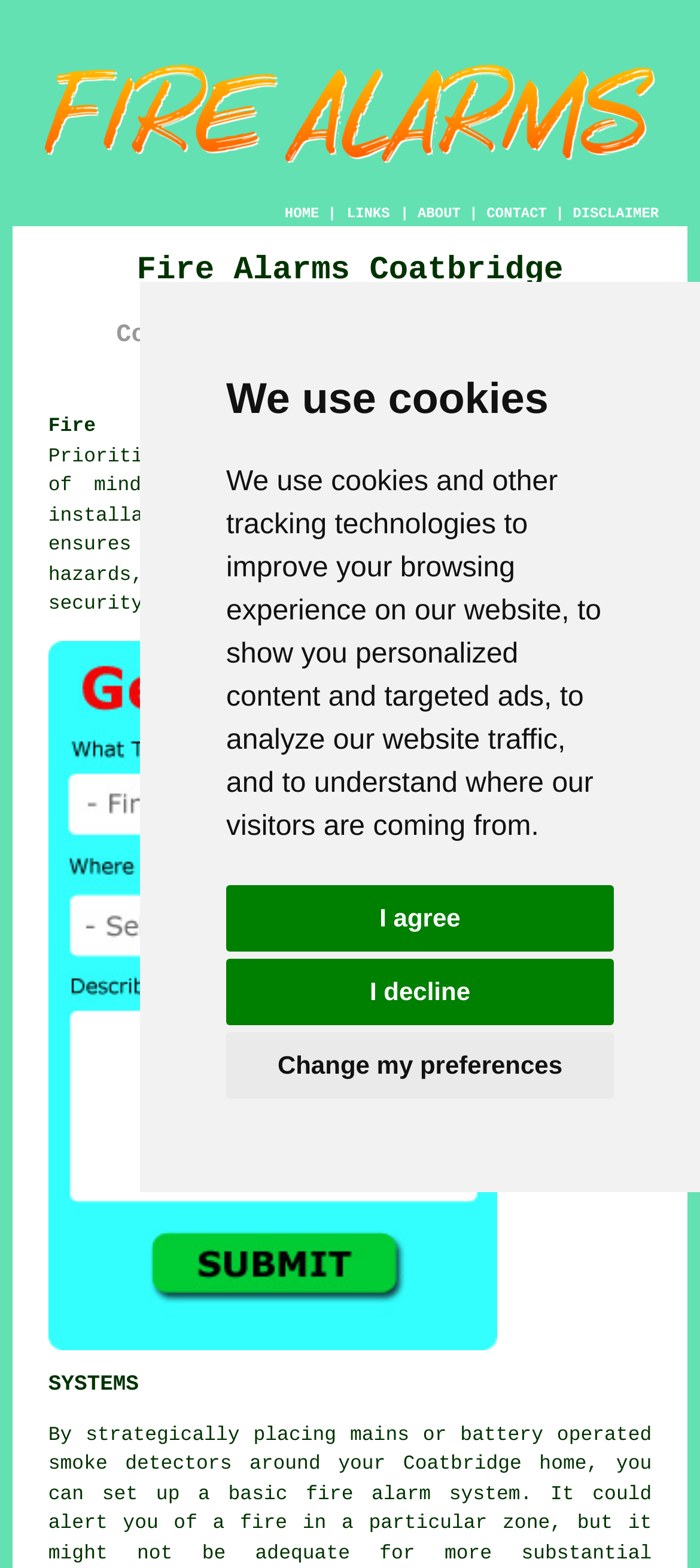Please identify the bounding box coordinates of the clickable element to fulfill the following instruction: "Click the ABOUT link". The coordinates should be four float numbers between 0 and 1, i.e., [left, top, right, bottom].

[0.597, 0.131, 0.658, 0.142]